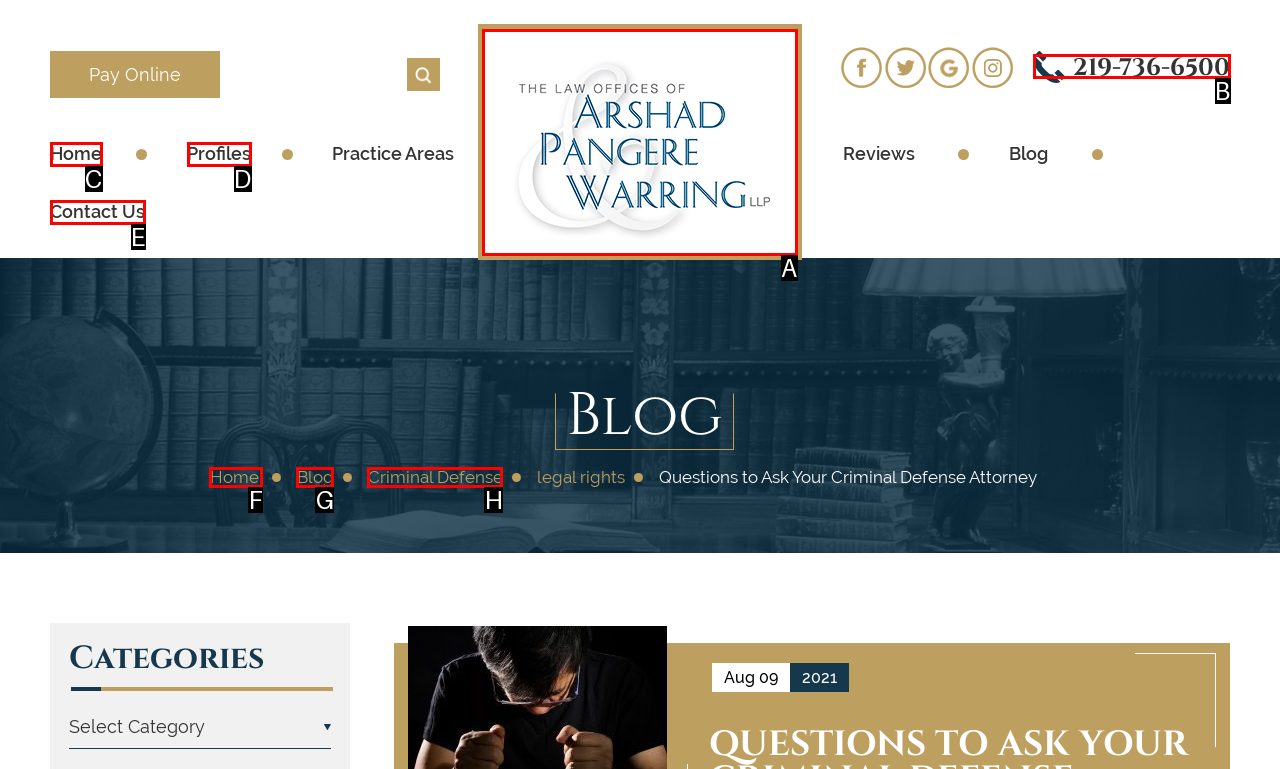From the given options, tell me which letter should be clicked to complete this task: Visit the criminal defense lawyer's profile
Answer with the letter only.

A